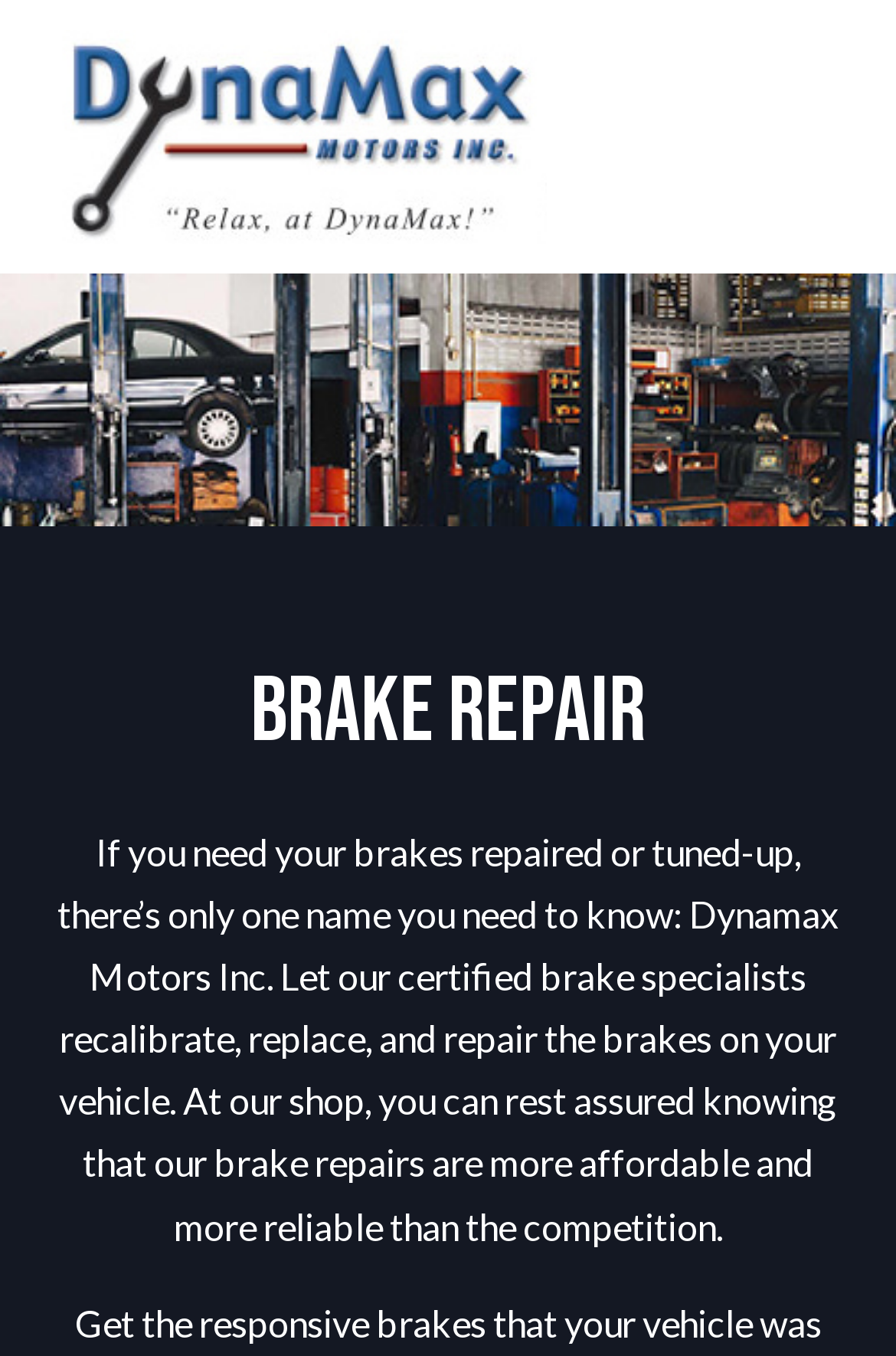Answer the following in one word or a short phrase: 
What is the benefit of getting brake repairs at this garage?

More affordable and reliable